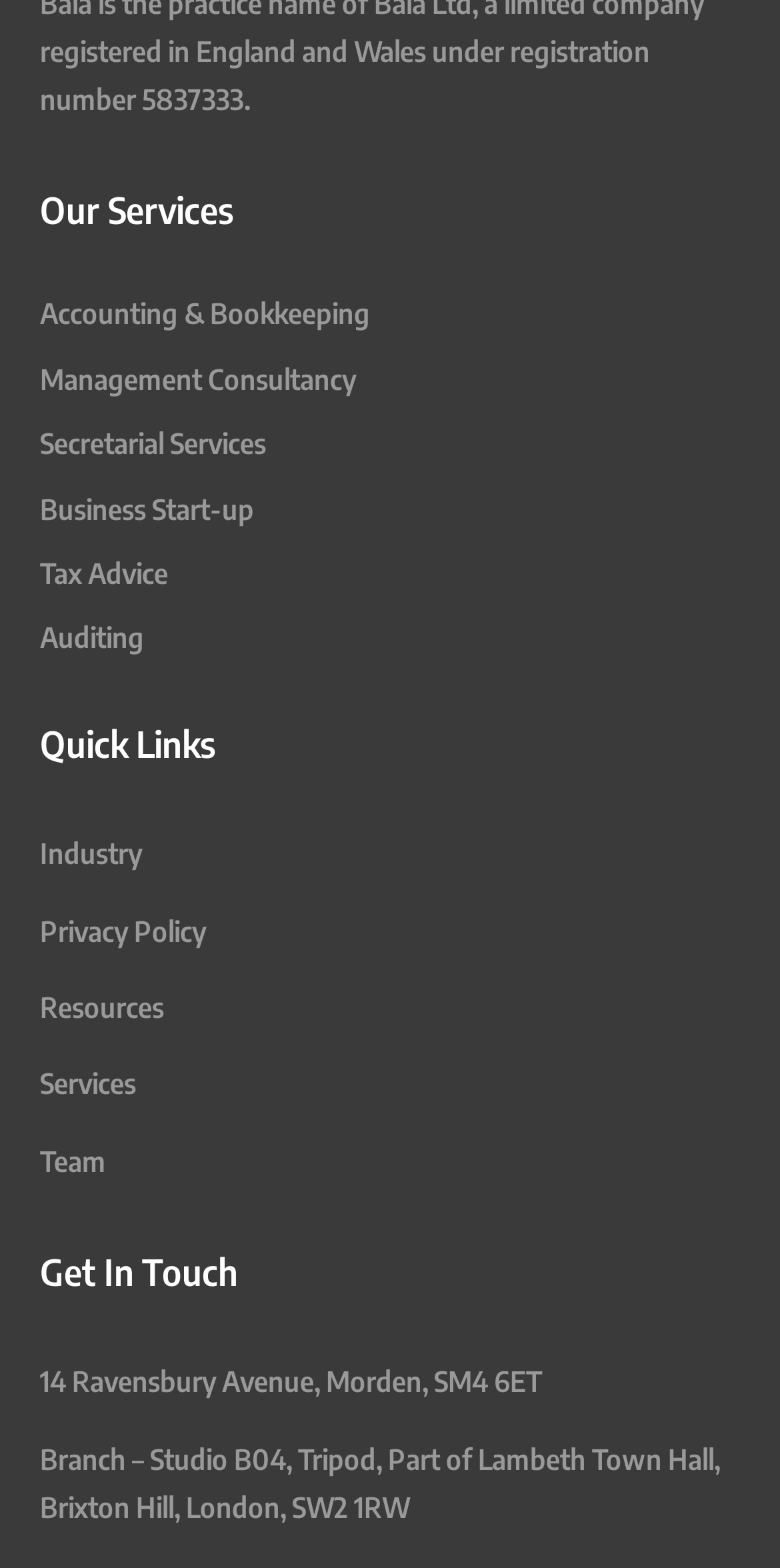Please provide the bounding box coordinates for the element that needs to be clicked to perform the instruction: "Explore Resources". The coordinates must consist of four float numbers between 0 and 1, formatted as [left, top, right, bottom].

[0.051, 0.631, 0.21, 0.653]